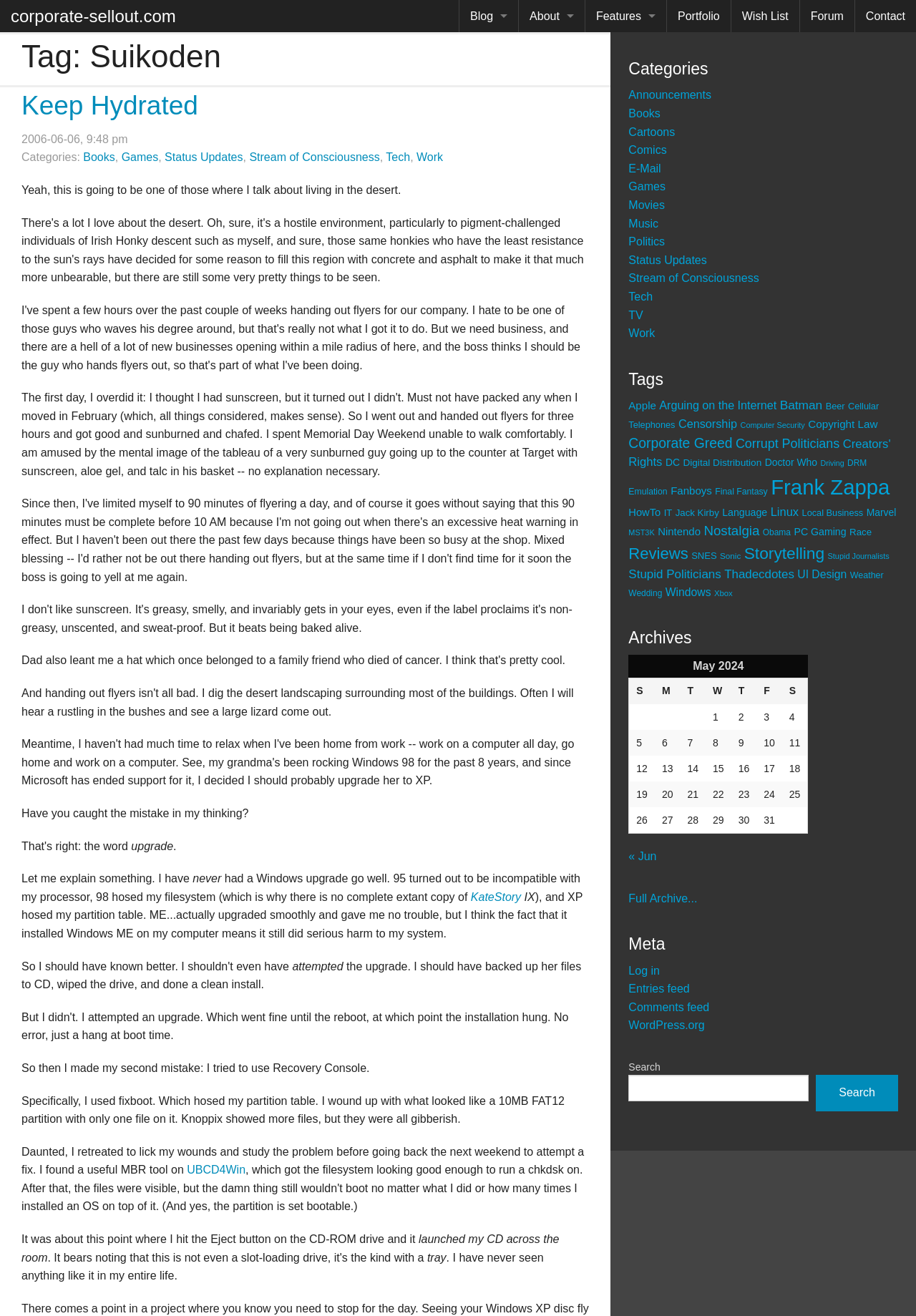What is the most popular tag?
Using the image, provide a detailed and thorough answer to the question.

I looked at the list of tags and found that 'Frank Zappa' has the highest number of items, which is 420.